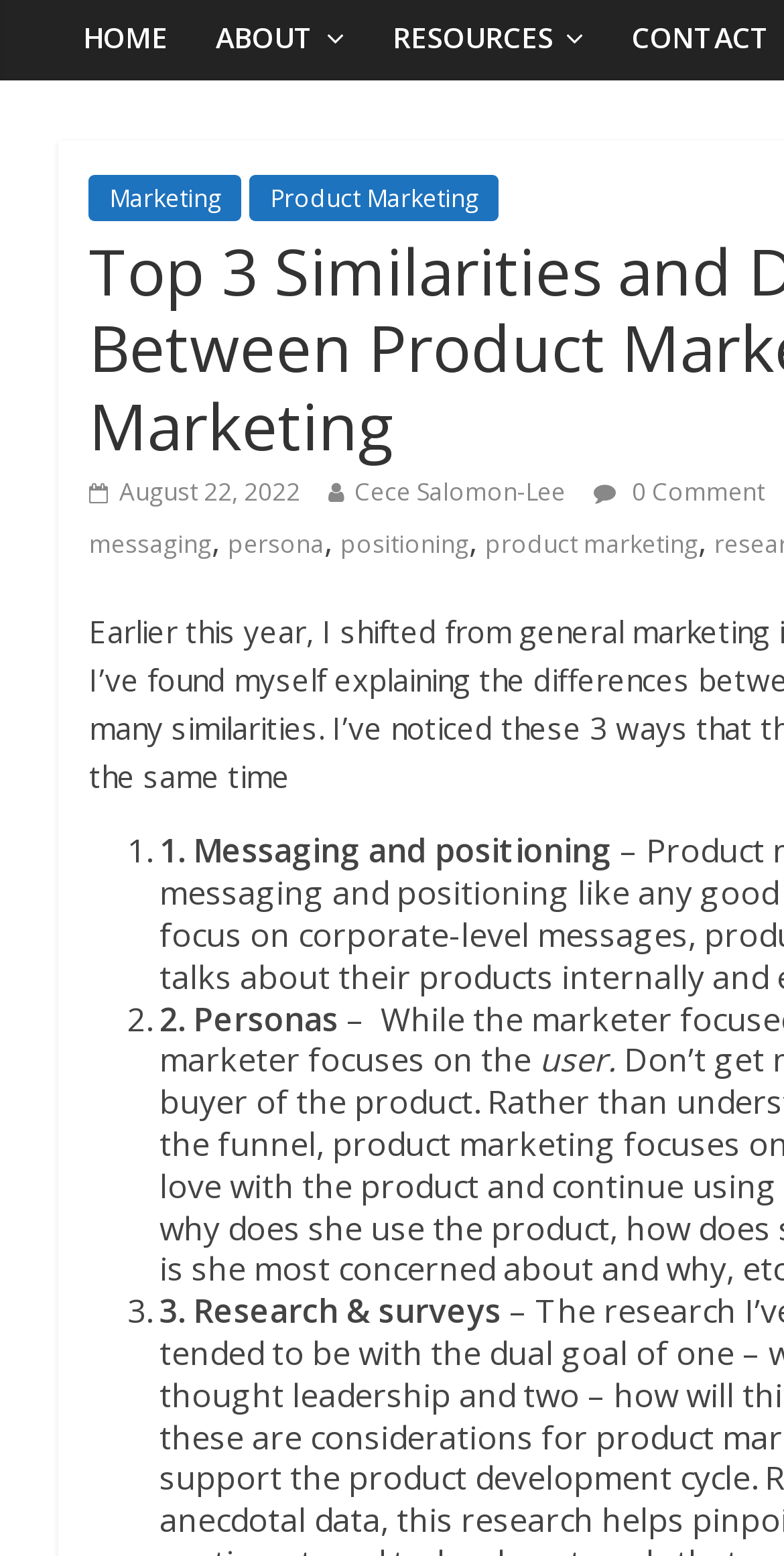Using the format (top-left x, top-left y, bottom-right x, bottom-right y), provide the bounding box coordinates for the described UI element. All values should be floating point numbers between 0 and 1: Marketing

[0.114, 0.113, 0.309, 0.143]